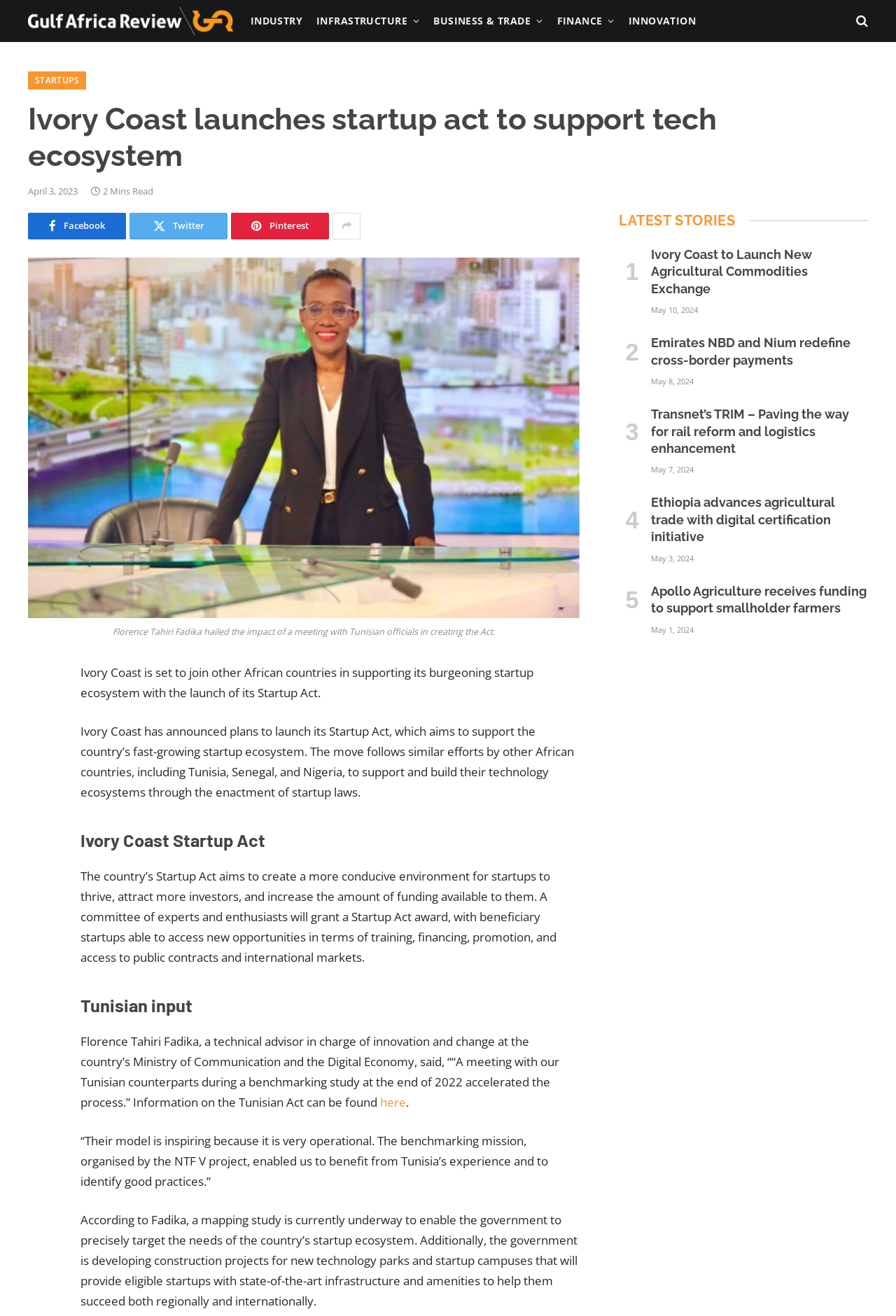What is the country launching the Startup Act?
Using the image as a reference, give an elaborate response to the question.

The answer can be found in the heading 'Ivory Coast launches startup act to support tech ecosystem' and the StaticText 'Ivory Coast is set to join other African countries in supporting its burgeoning startup ecosystem with the launch of its Startup Act.'